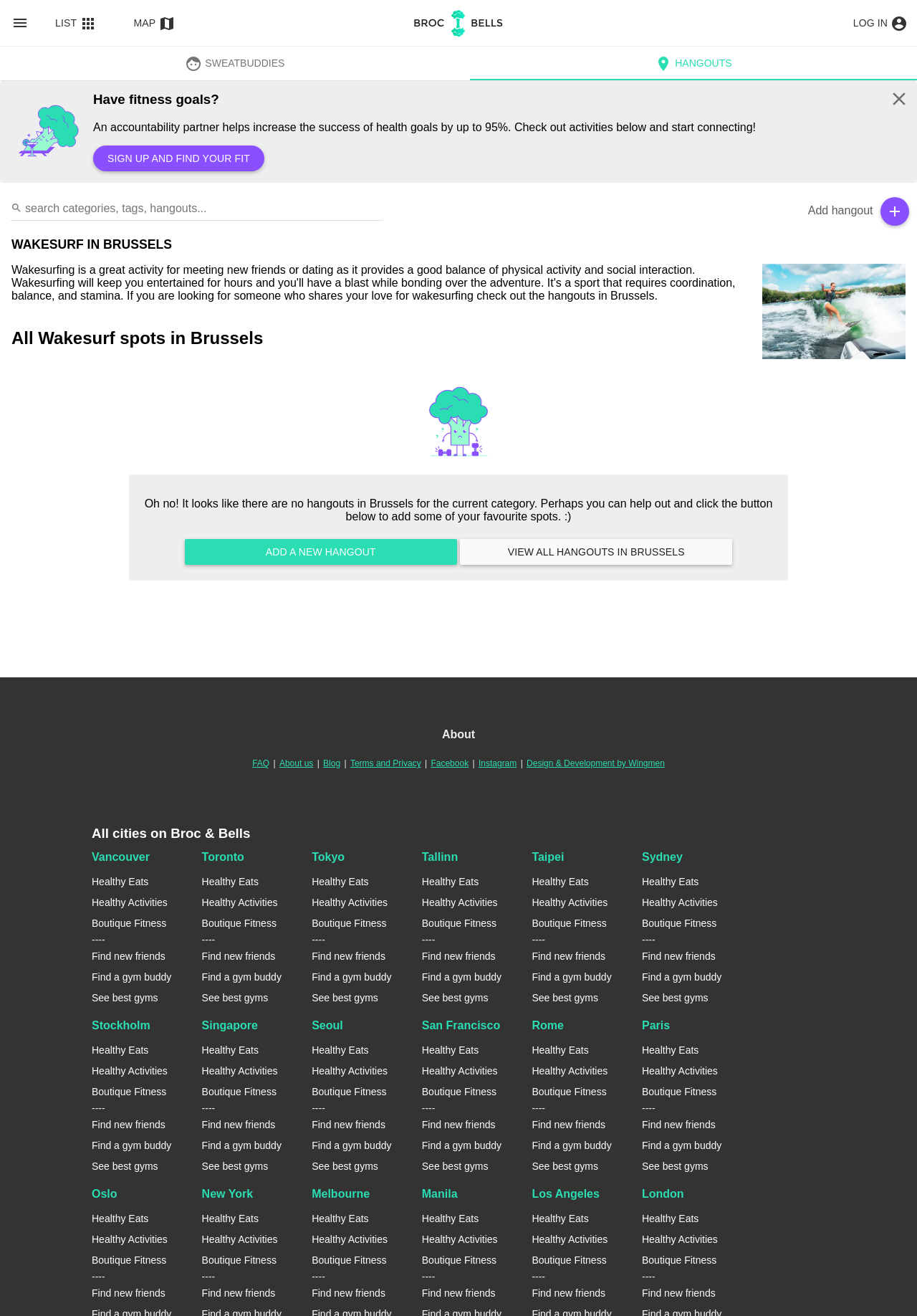Please identify the coordinates of the bounding box for the clickable region that will accomplish this instruction: "Add a new hangout".

[0.201, 0.414, 0.502, 0.423]